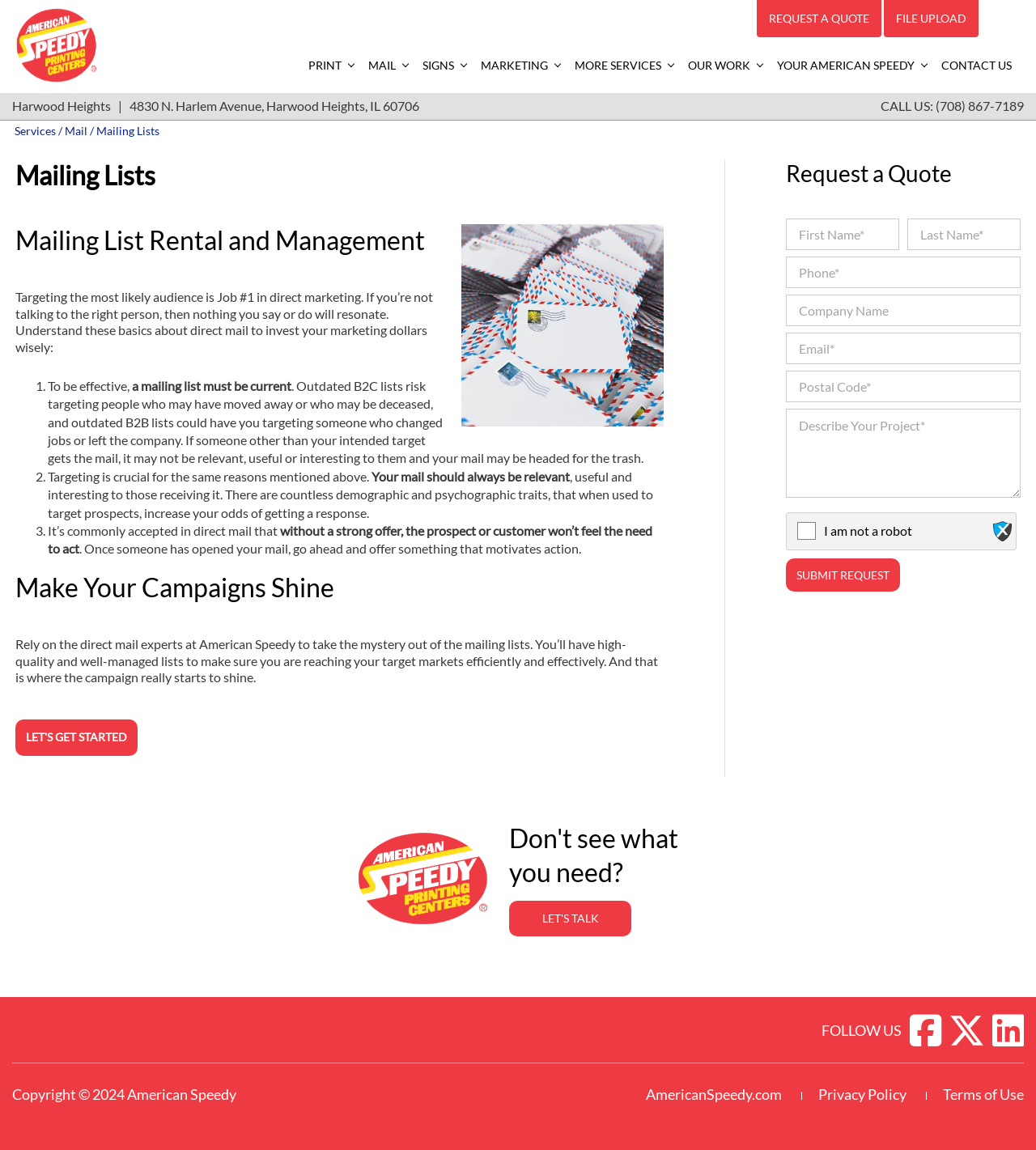Can you specify the bounding box coordinates for the region that should be clicked to fulfill this instruction: "Explore American Speedy".

[0.016, 0.007, 0.094, 0.072]